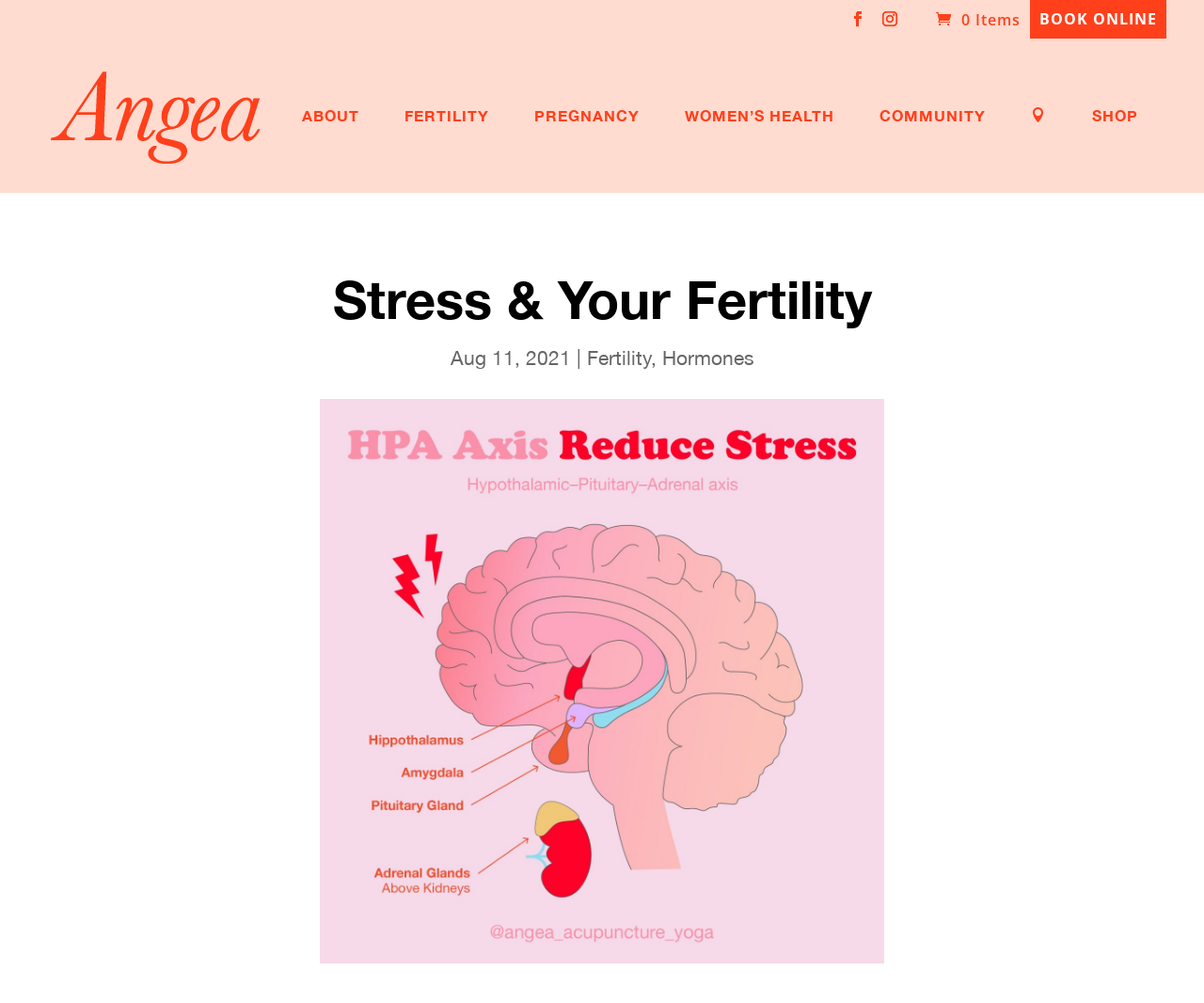Using a single word or phrase, answer the following question: 
What are the categories in the navigation menu?

ABOUT, FERTILITY, PREGNANCY, WOMEN’S HEALTH, COMMUNITY, SHOP